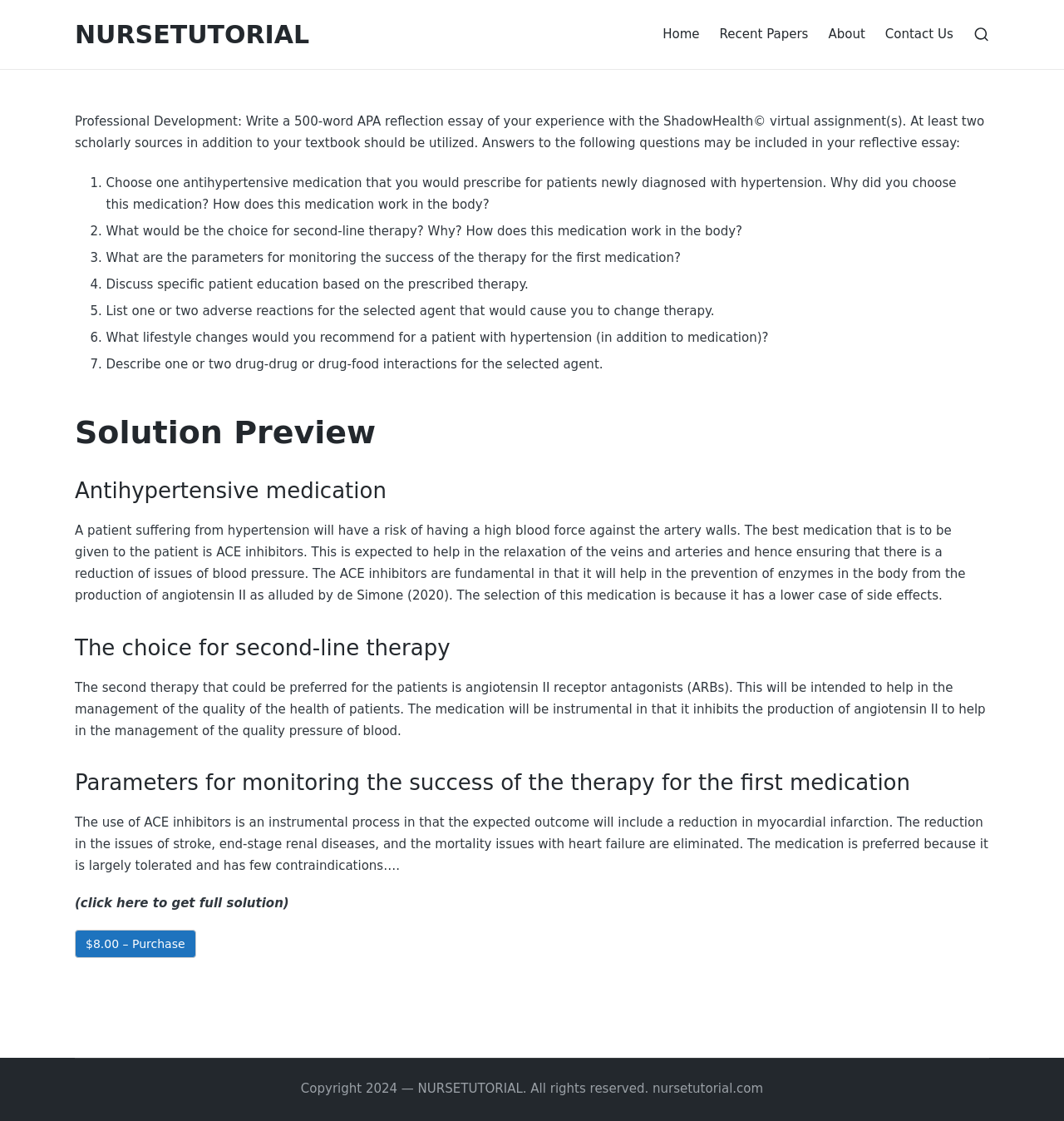Please provide the bounding box coordinates for the element that needs to be clicked to perform the following instruction: "Contact us". The coordinates should be given as four float numbers between 0 and 1, i.e., [left, top, right, bottom].

[0.832, 0.02, 0.896, 0.042]